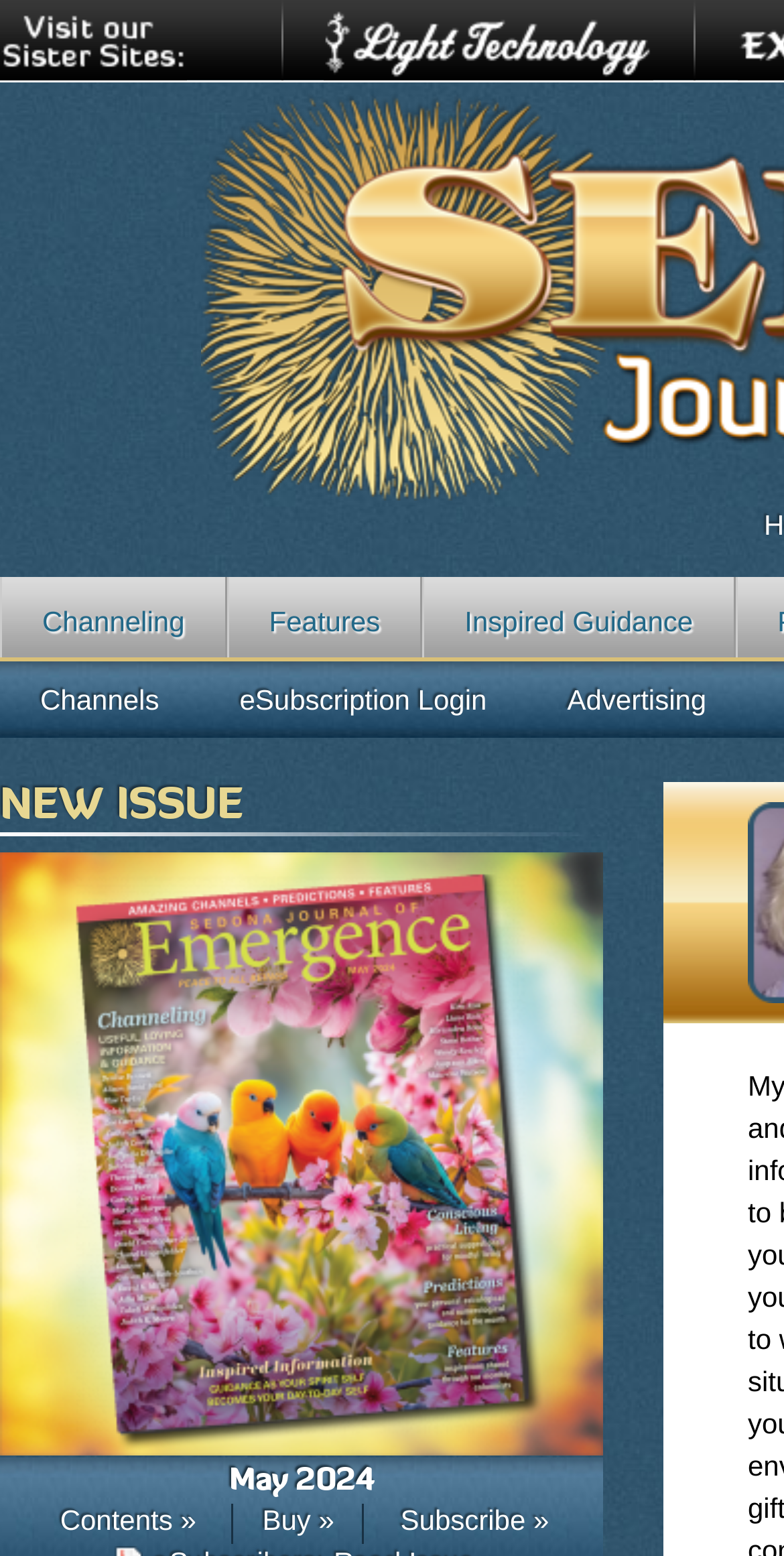Find and generate the main title of the webpage.

Be Grateful For Who You Are And What You Do
Quan Yin Through Shelia Shumate